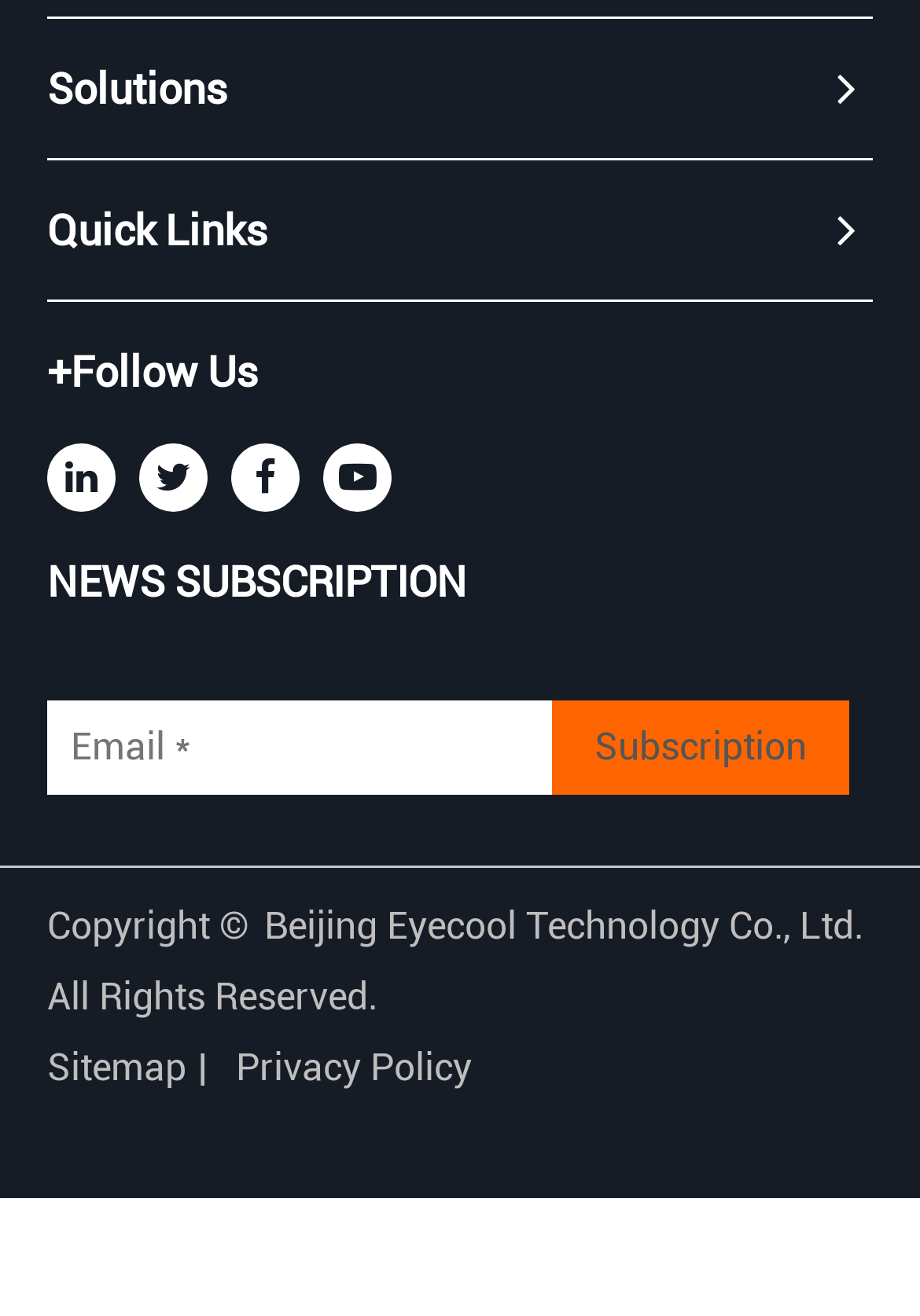Look at the image and give a detailed response to the following question: What is the purpose of the 'Subscription' button?

The 'Subscription' button is located next to a textbox labeled 'Email *' which is required, indicating that the user needs to enter their email address to subscribe to news. The button's purpose is to submit the email address for news subscription.